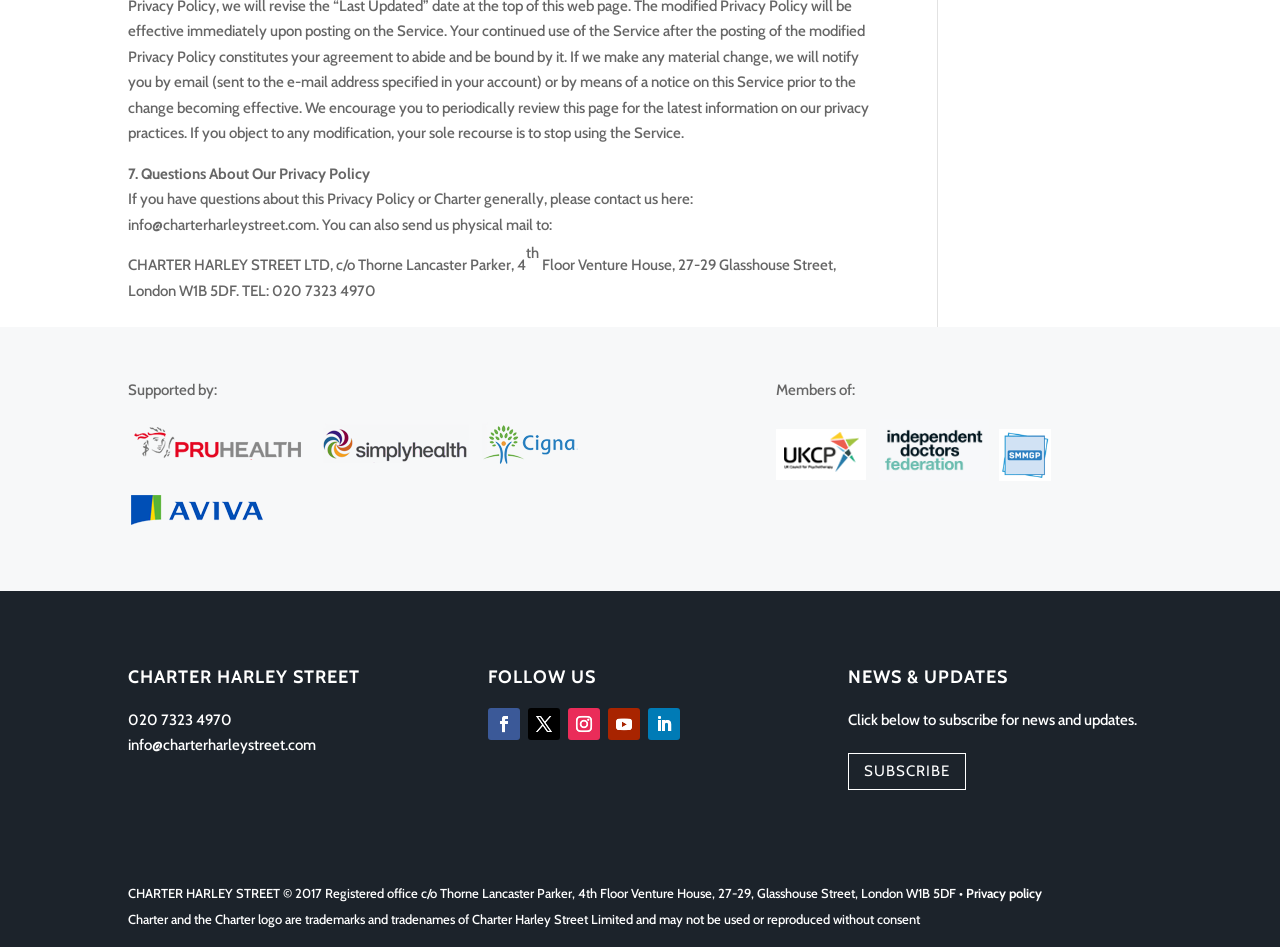How many social media links are available on the webpage?
Based on the image content, provide your answer in one word or a short phrase.

5